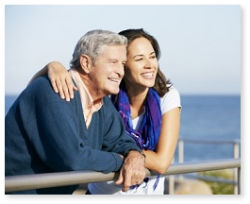Describe every aspect of the image in detail.

The image captures a warm moment between a smiling older man and a young woman, both enjoying the scenery by a body of water. The man, dressed in a cozy blue sweater, leans contentedly against a railing, while the woman, wearing a white top and a colorful scarf, affectionately wraps her arm around him. Their expressions radiate joy and companionship, suggesting a close familial bond, possibly representing a grandparent and grandchild sharing a heartfelt experience together. The tranquil backdrop of the sea enhances the feeling of peace and connection in this poignant scene.